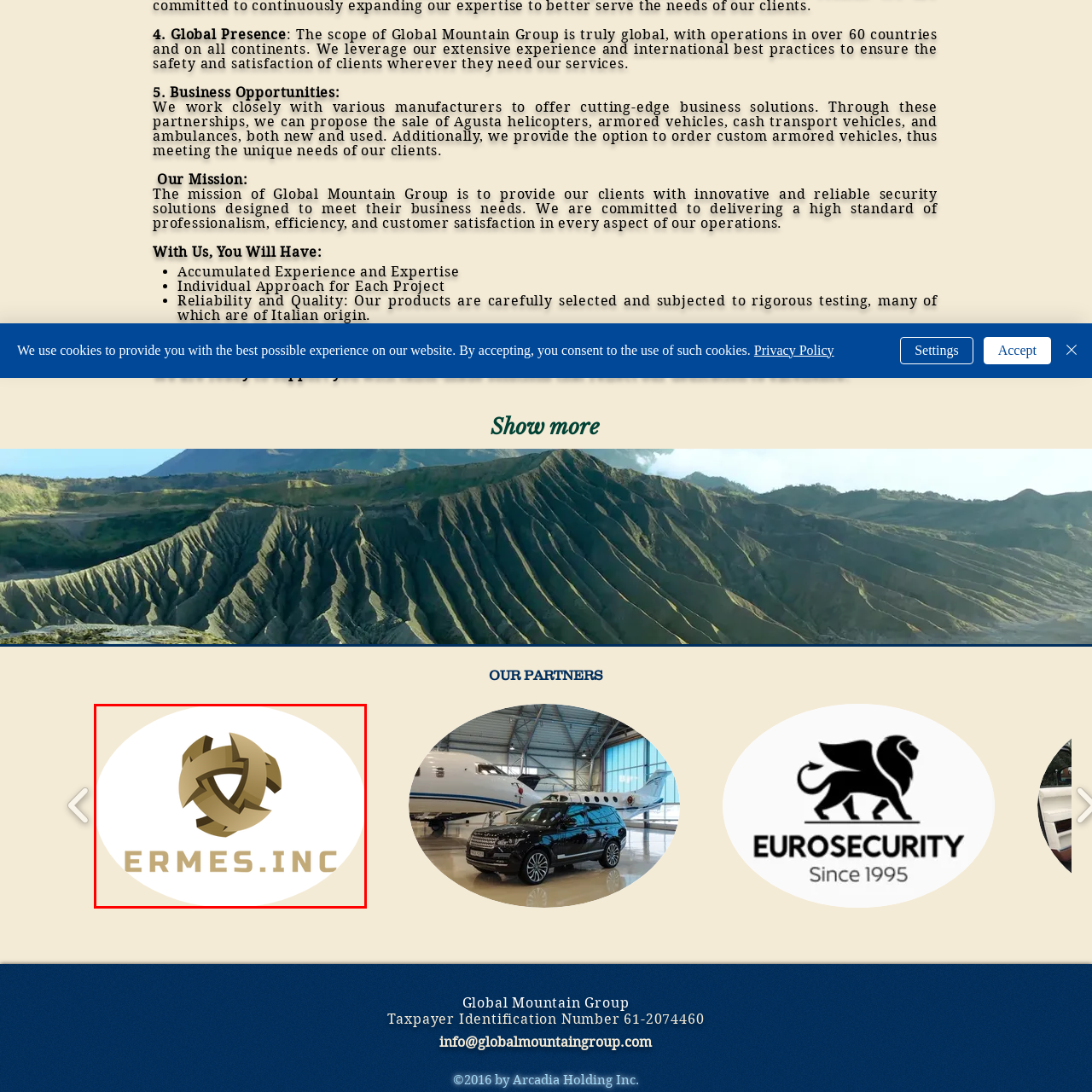Pay attention to the section outlined in red, What is the background color of the design? 
Reply with a single word or phrase.

Soft, light